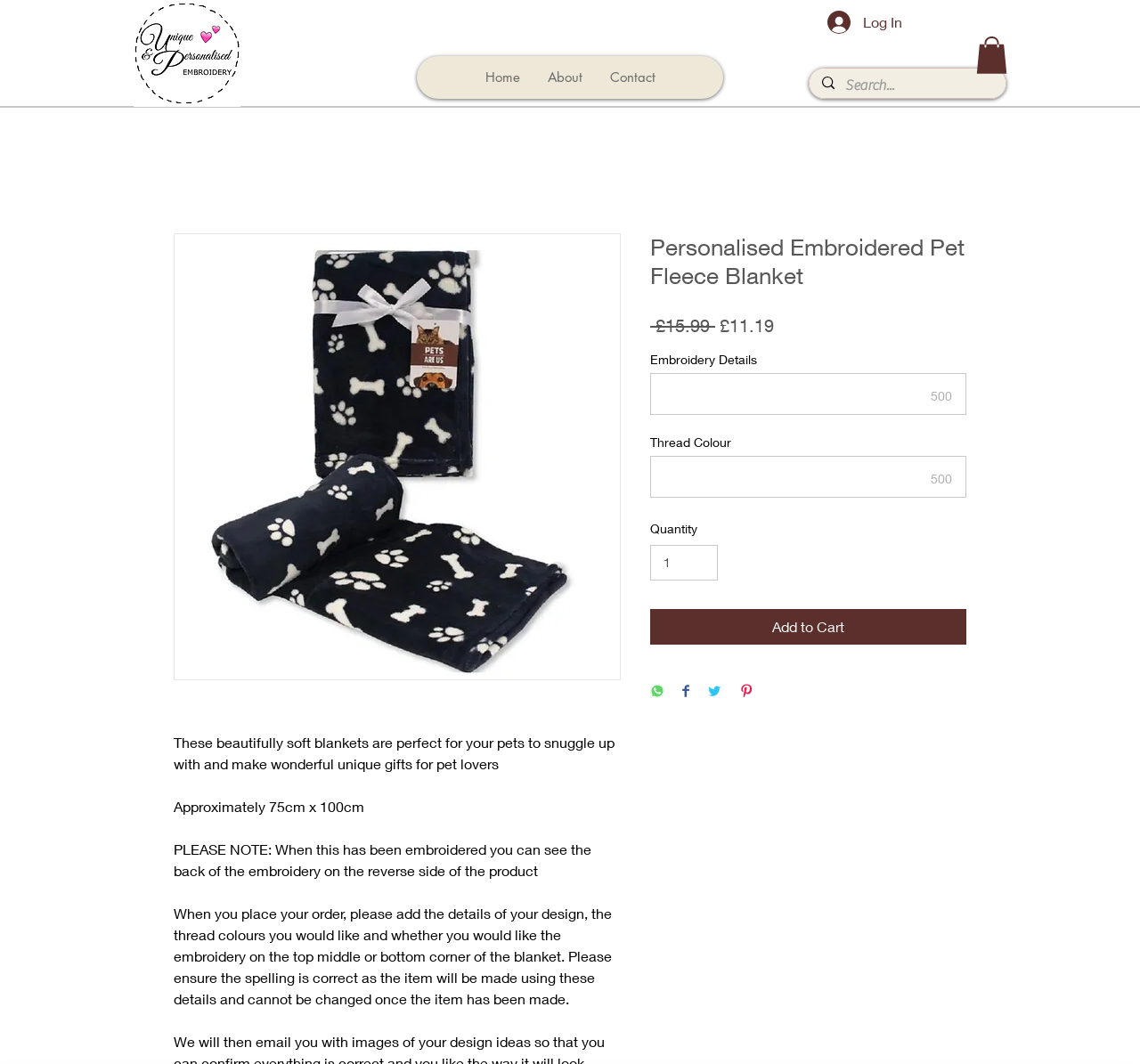Give the bounding box coordinates for this UI element: "About". The coordinates should be four float numbers between 0 and 1, arranged as [left, top, right, bottom].

[0.468, 0.053, 0.523, 0.093]